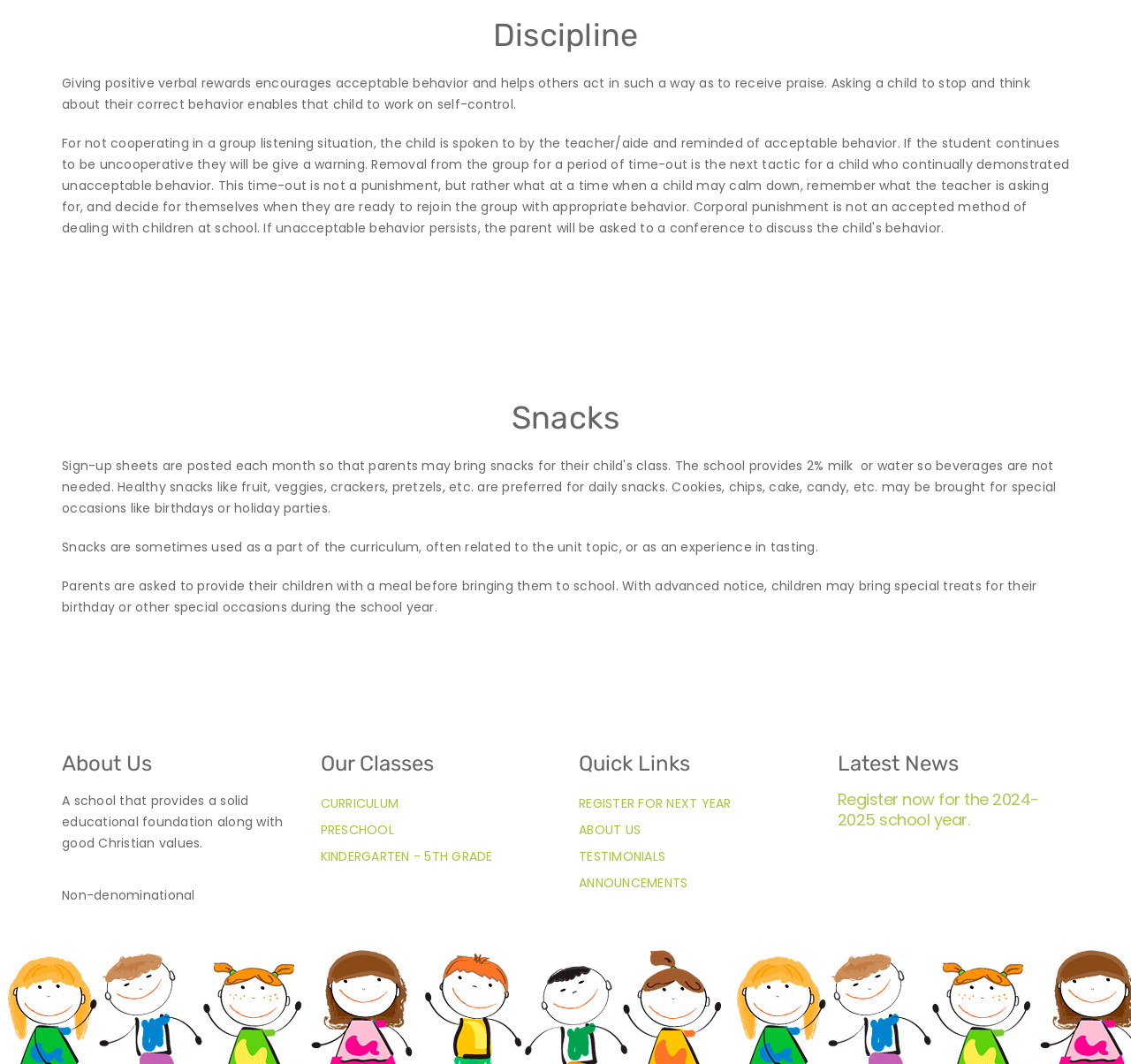Respond to the question with just a single word or phrase: 
What type of school is this?

Non-denominational